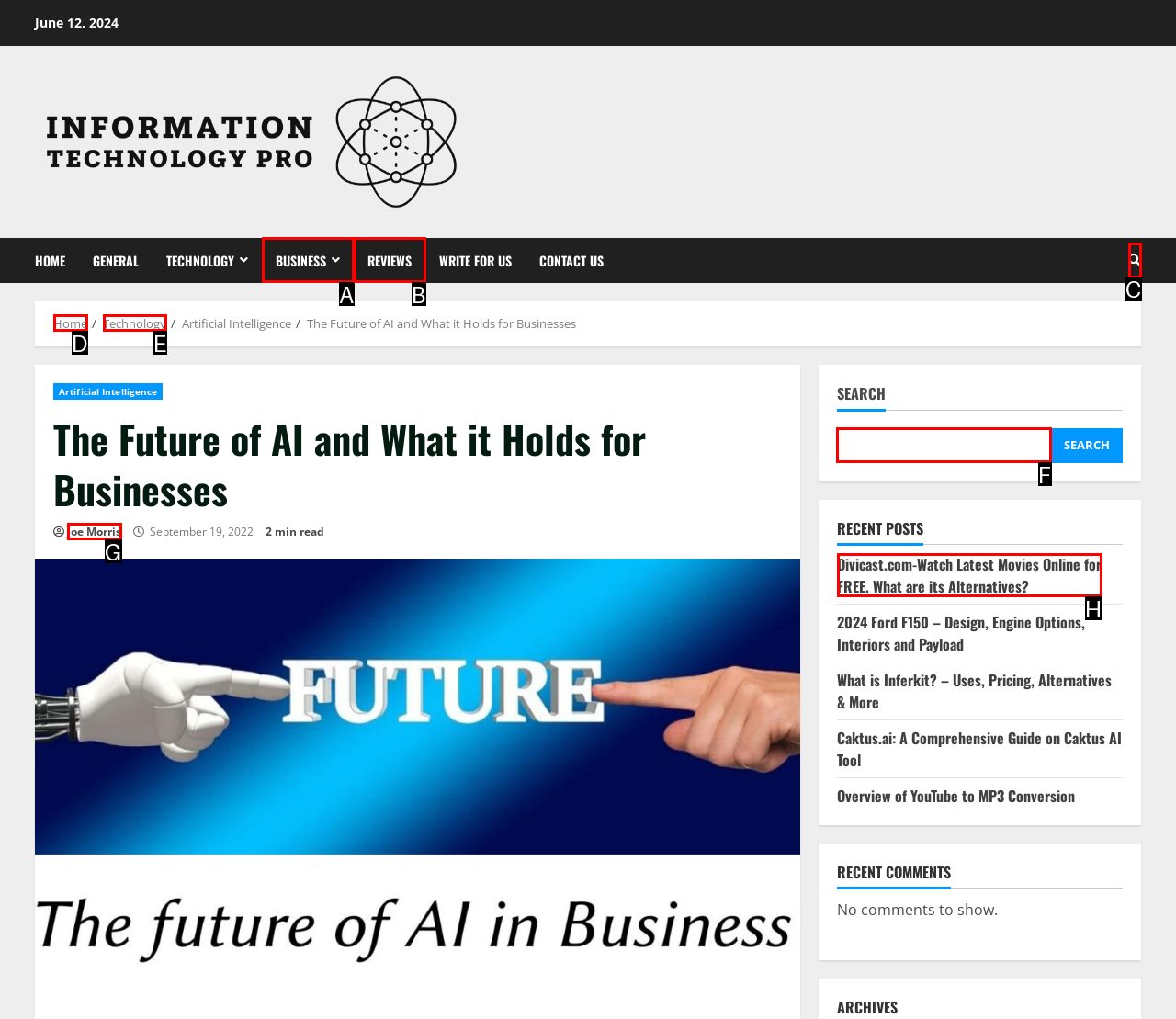Point out the specific HTML element to click to complete this task: View the article about Divicast.com Reply with the letter of the chosen option.

H